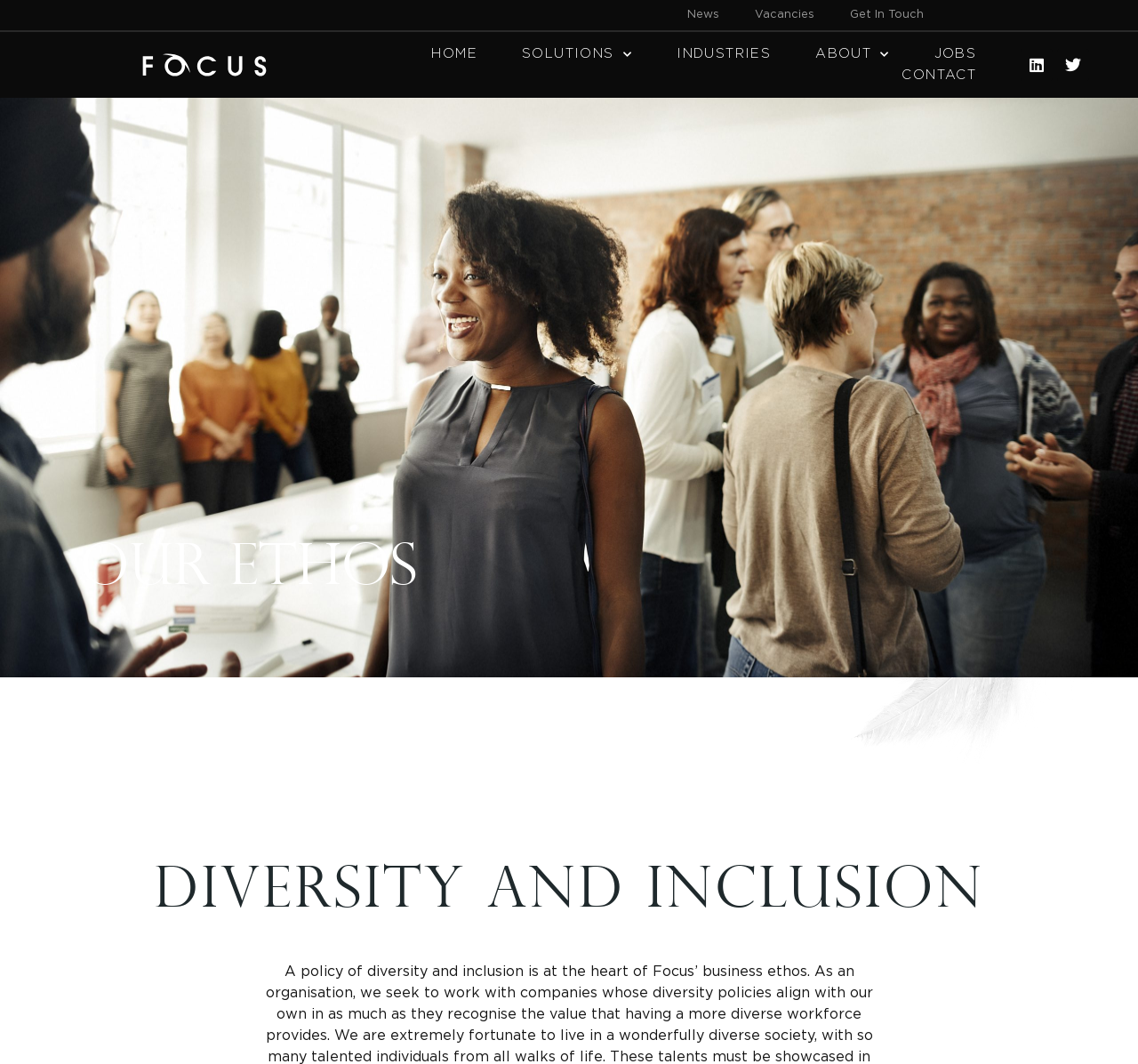Provide the bounding box coordinates for the UI element described in this sentence: "[+44] 1778 426949". The coordinates should be four float values between 0 and 1, i.e., [left, top, right, bottom].

[0.846, 0.009, 0.945, 0.02]